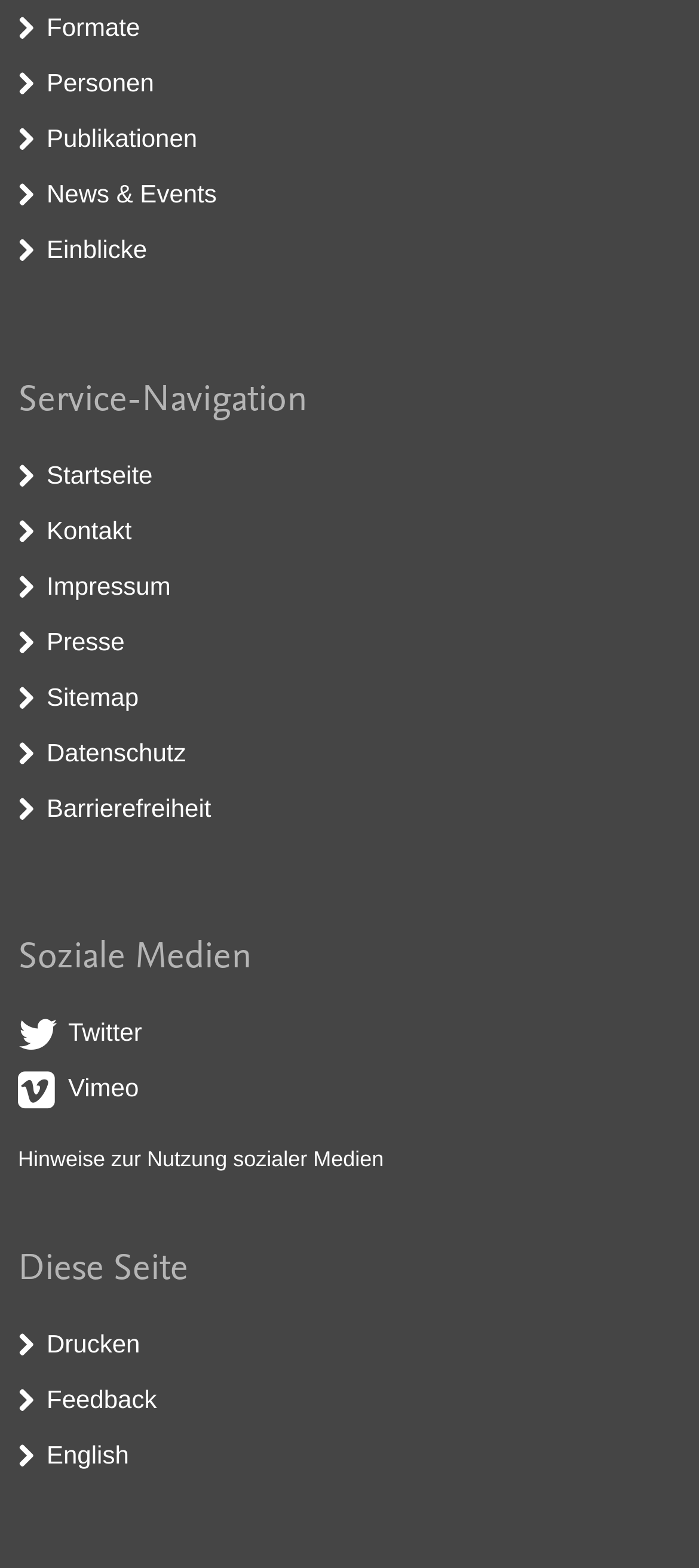Identify the bounding box coordinates of the region that should be clicked to execute the following instruction: "Print the page".

[0.067, 0.847, 0.2, 0.866]